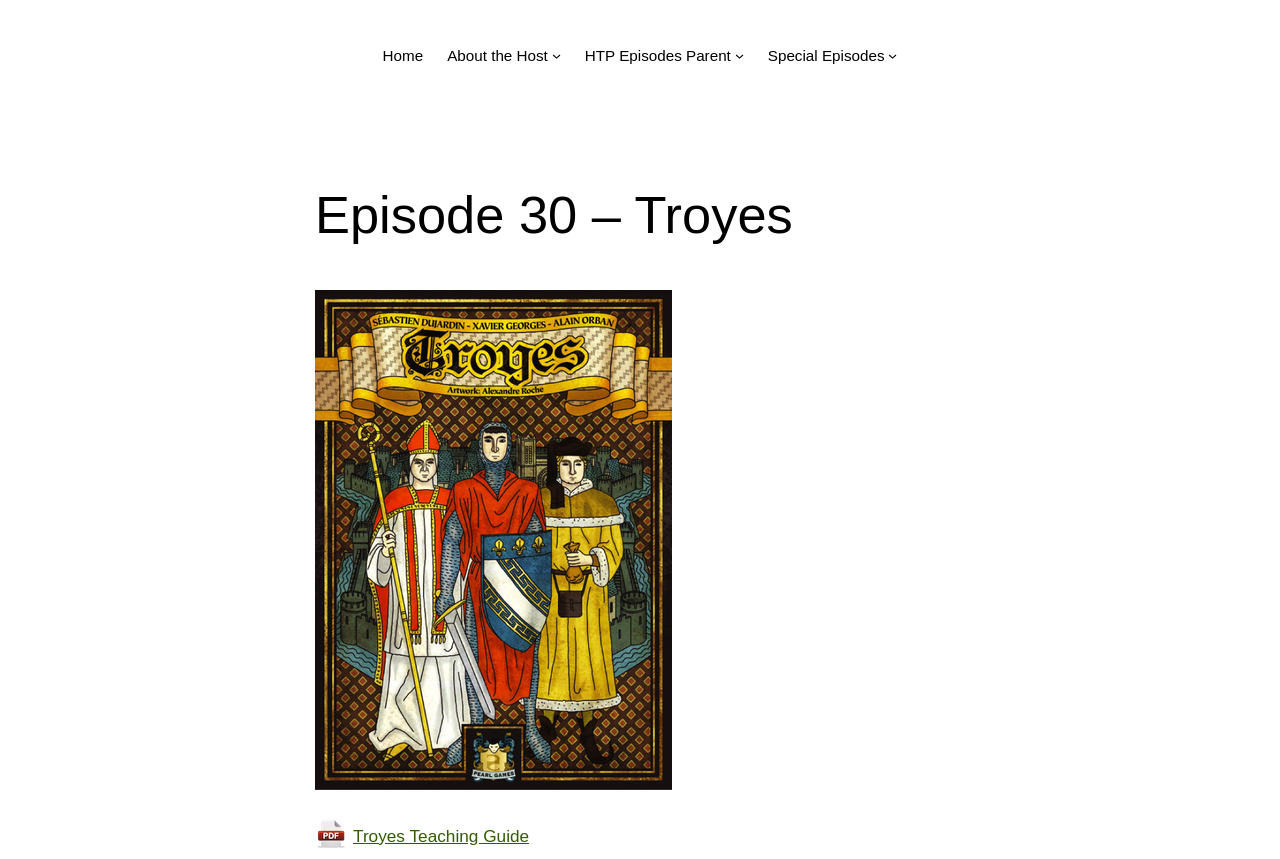Please identify and generate the text content of the webpage's main heading.

Episode 30 – Troyes